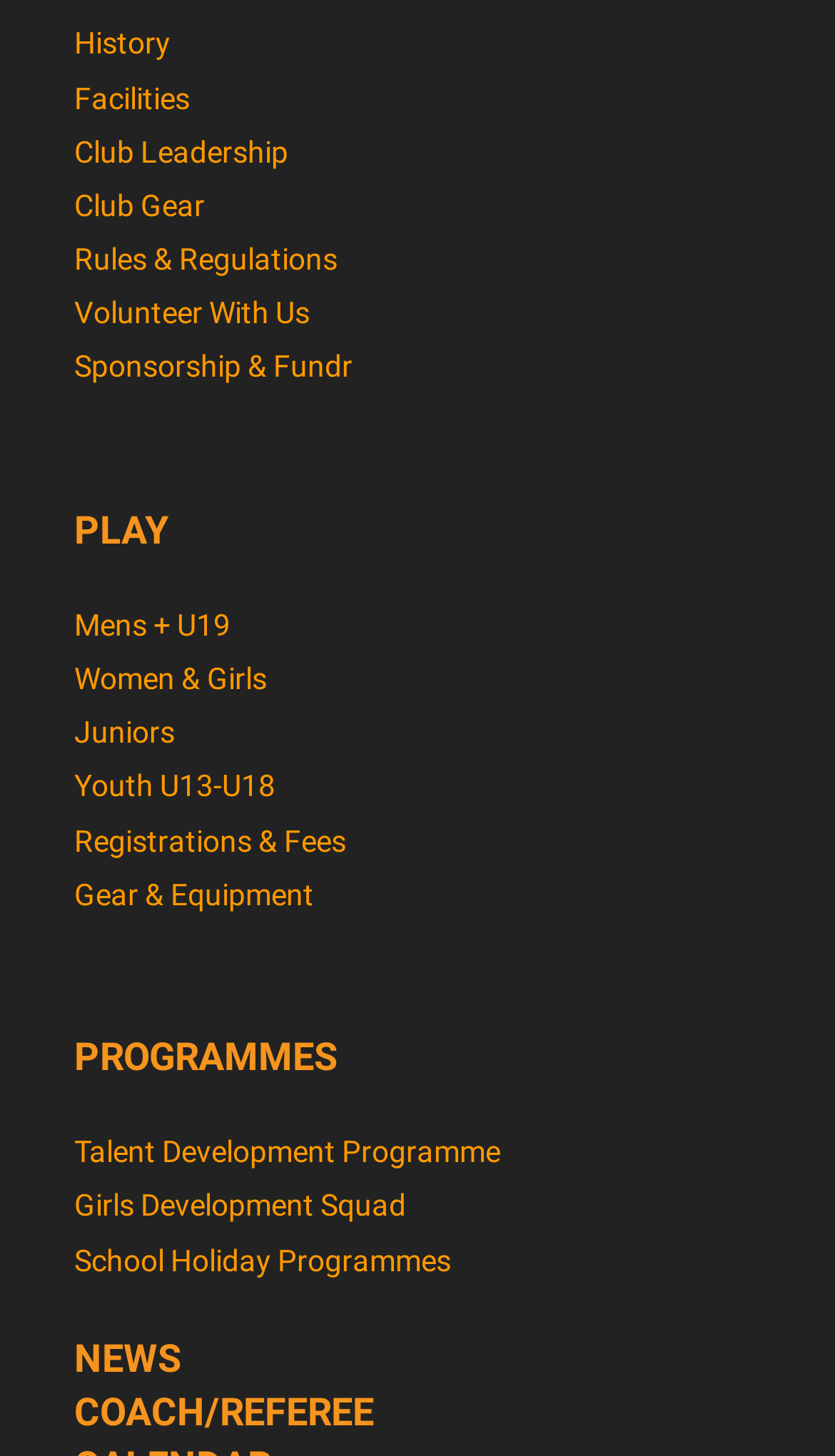Answer the question using only one word or a concise phrase: How many links are under 'PROGRAMMES'?

3